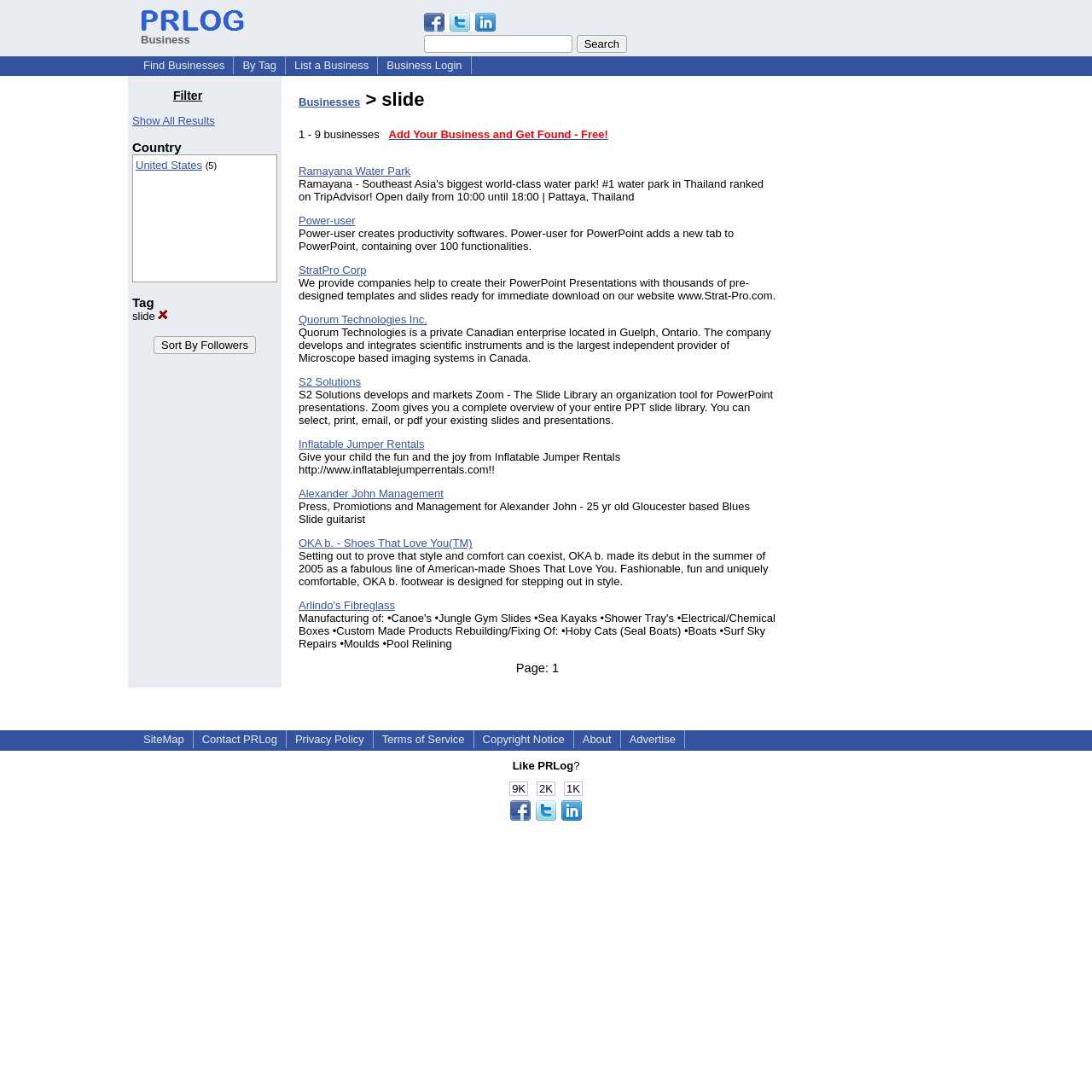What is the name of the first business listed?
Based on the screenshot, respond with a single word or phrase.

Ramayana Water Park